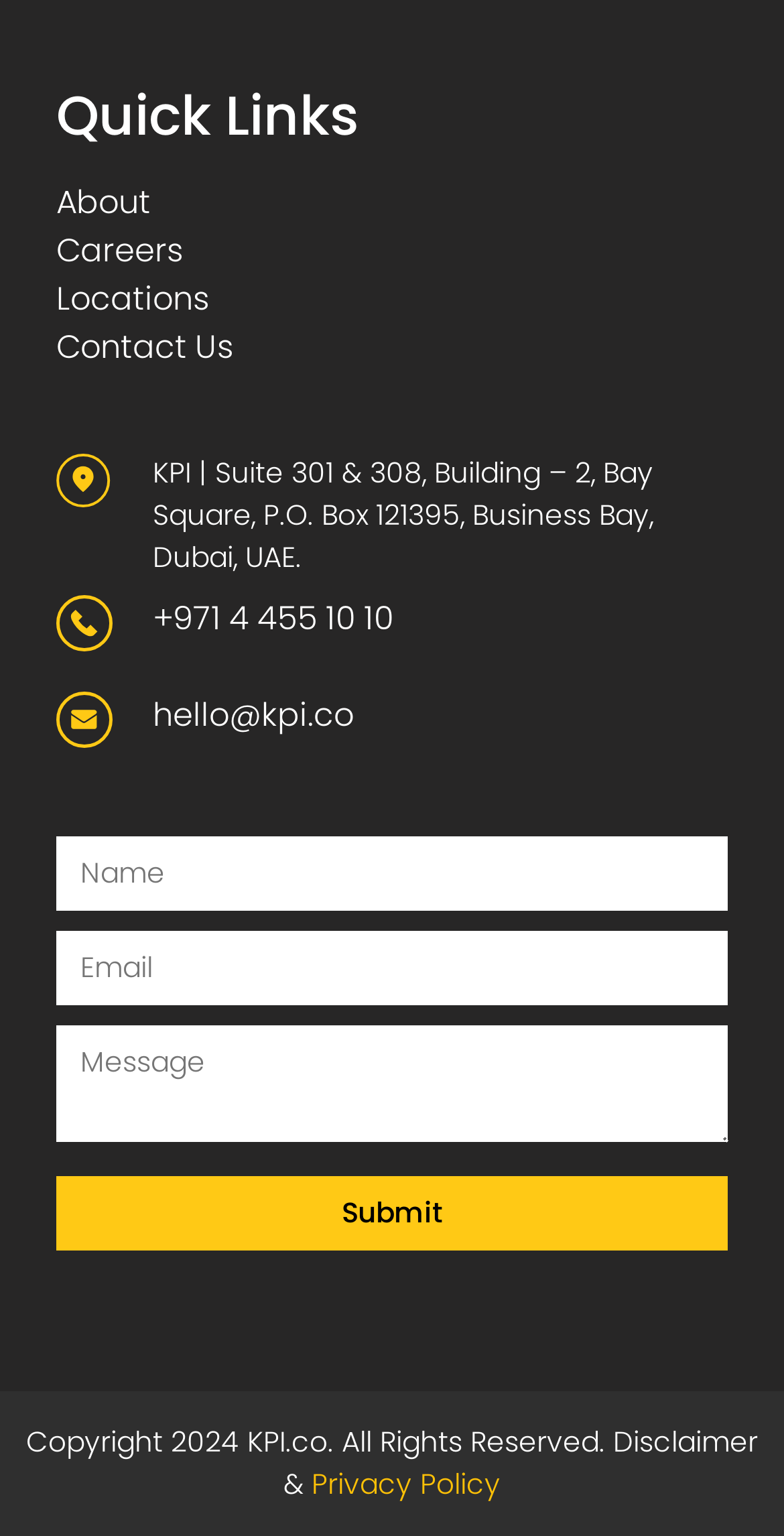Please specify the bounding box coordinates of the element that should be clicked to execute the given instruction: 'Enter your name'. Ensure the coordinates are four float numbers between 0 and 1, expressed as [left, top, right, bottom].

[0.072, 0.544, 0.928, 0.593]